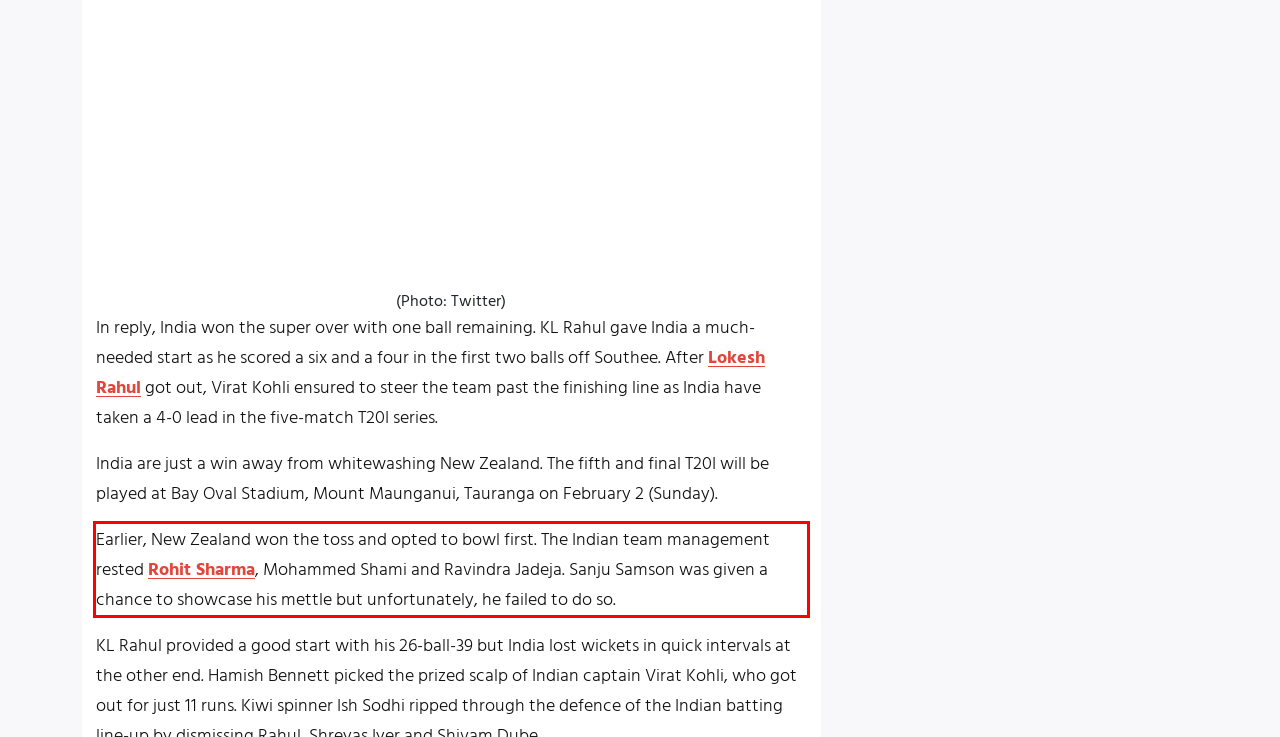Please identify and extract the text content from the UI element encased in a red bounding box on the provided webpage screenshot.

Earlier, New Zealand won the toss and opted to bowl first. The Indian team management rested Rohit Sharma, Mohammed Shami and Ravindra Jadeja. Sanju Samson was given a chance to showcase his mettle but unfortunately, he failed to do so.